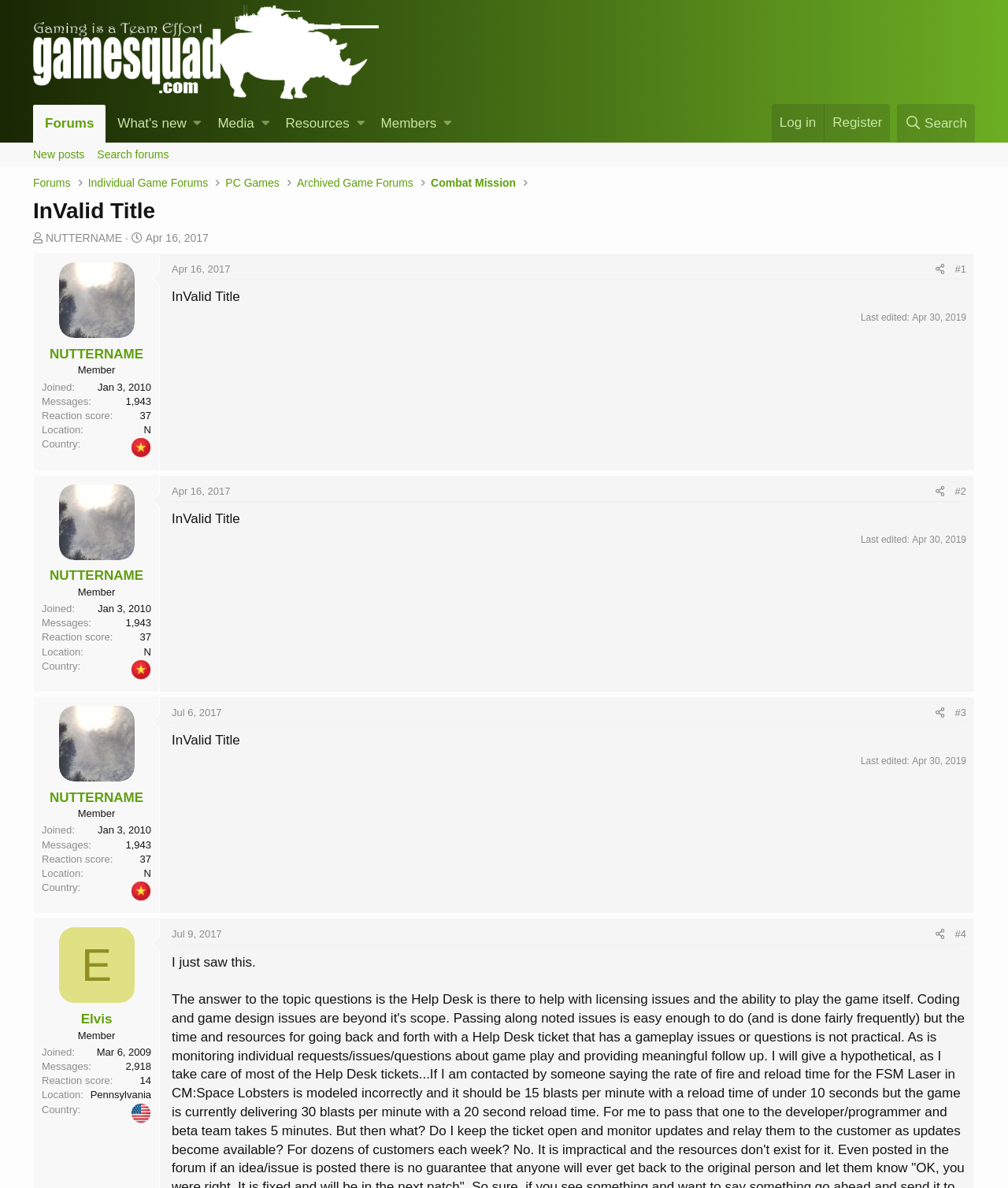Describe all visible elements and their arrangement on the webpage.

This webpage appears to be a forum discussion page. At the top, there is a navigation menu with links to "Forums", "What's new", "Media", "Resources", "Members", and "Search". Below this menu, there are links to "Log in" and "Register" on the right side.

The main content of the page is divided into two sections. The left section contains a list of forum categories, including "Forums", "Individual Game Forums", "PC Games", and "Archived Game Forums". Below these categories, there is a link to a specific forum thread titled "InValid Title".

The right section of the page displays the content of the selected forum thread. At the top, there is a heading with the thread title "InValid Title" and information about the thread starter, including their username, start date, and time. Below this, there is a section with the thread starter's profile information, including their username, member status, join date, message count, reaction score, location, and country.

The main content of the thread is displayed in a series of articles, each with a heading, text, and links to other users' profiles. There are also links to edit the thread and a timestamp indicating when the thread was last edited.